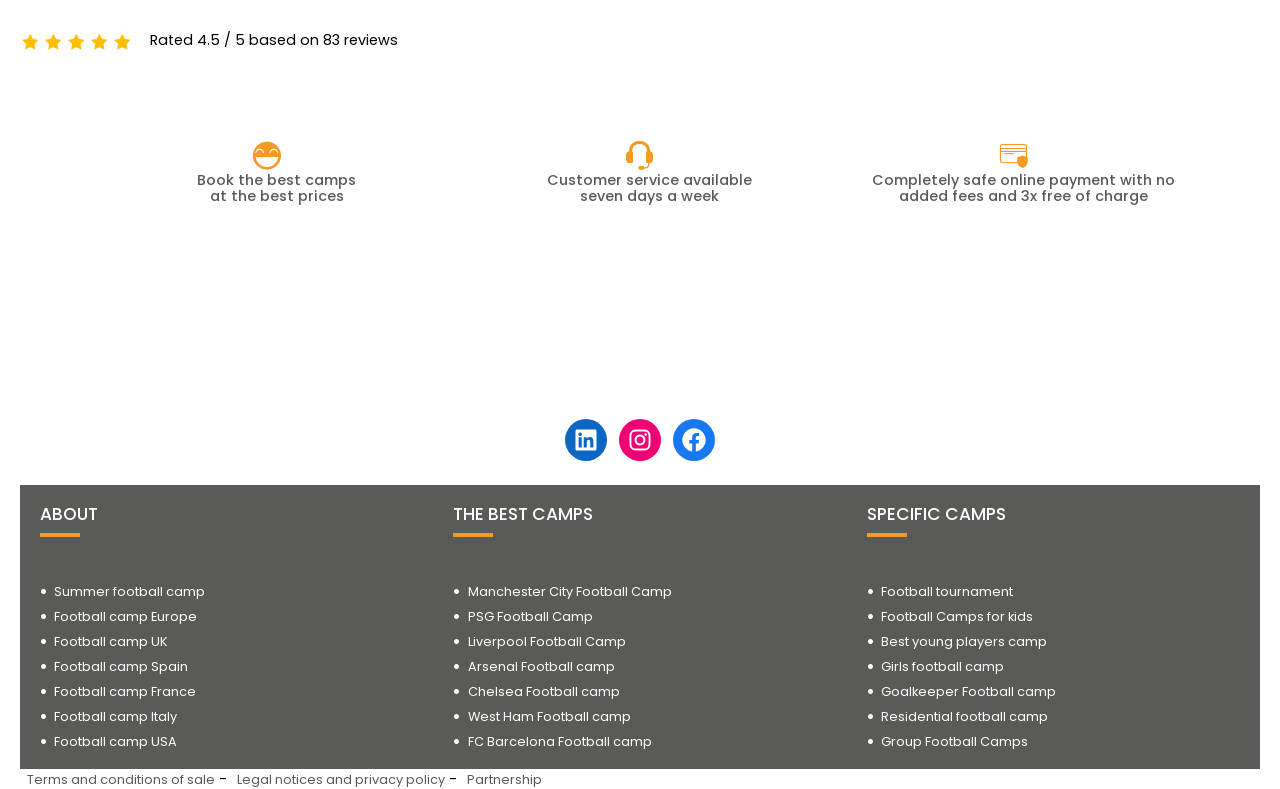Find the bounding box coordinates for the area that should be clicked to accomplish the instruction: "Send an email to hello@spotlesslaser.com".

None